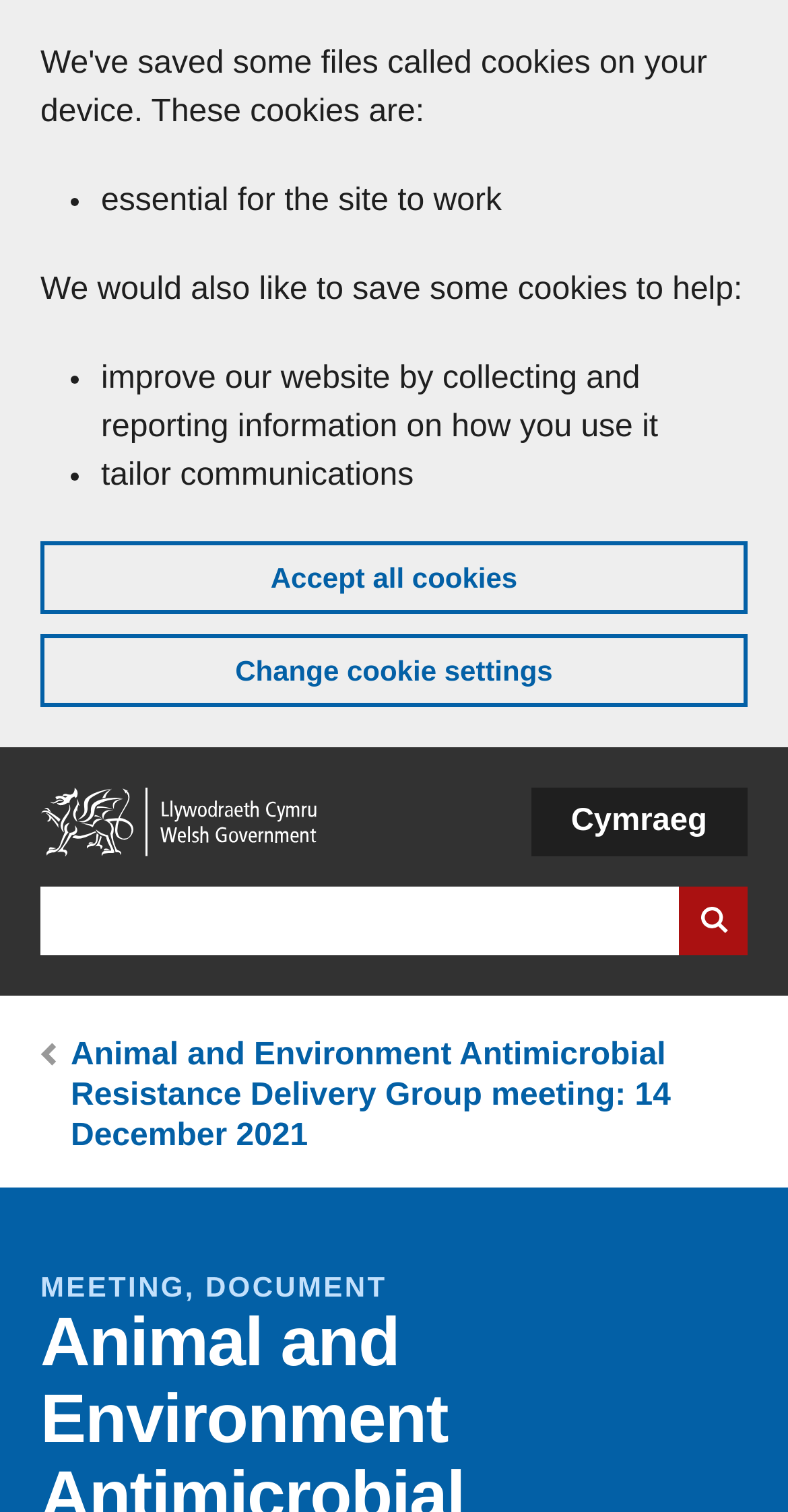Refer to the image and answer the question with as much detail as possible: How many main navigation sections are there?

There are three main navigation sections: 'Home', 'Search GOV.WALES', and 'Language', which provide different ways for users to interact with the website.